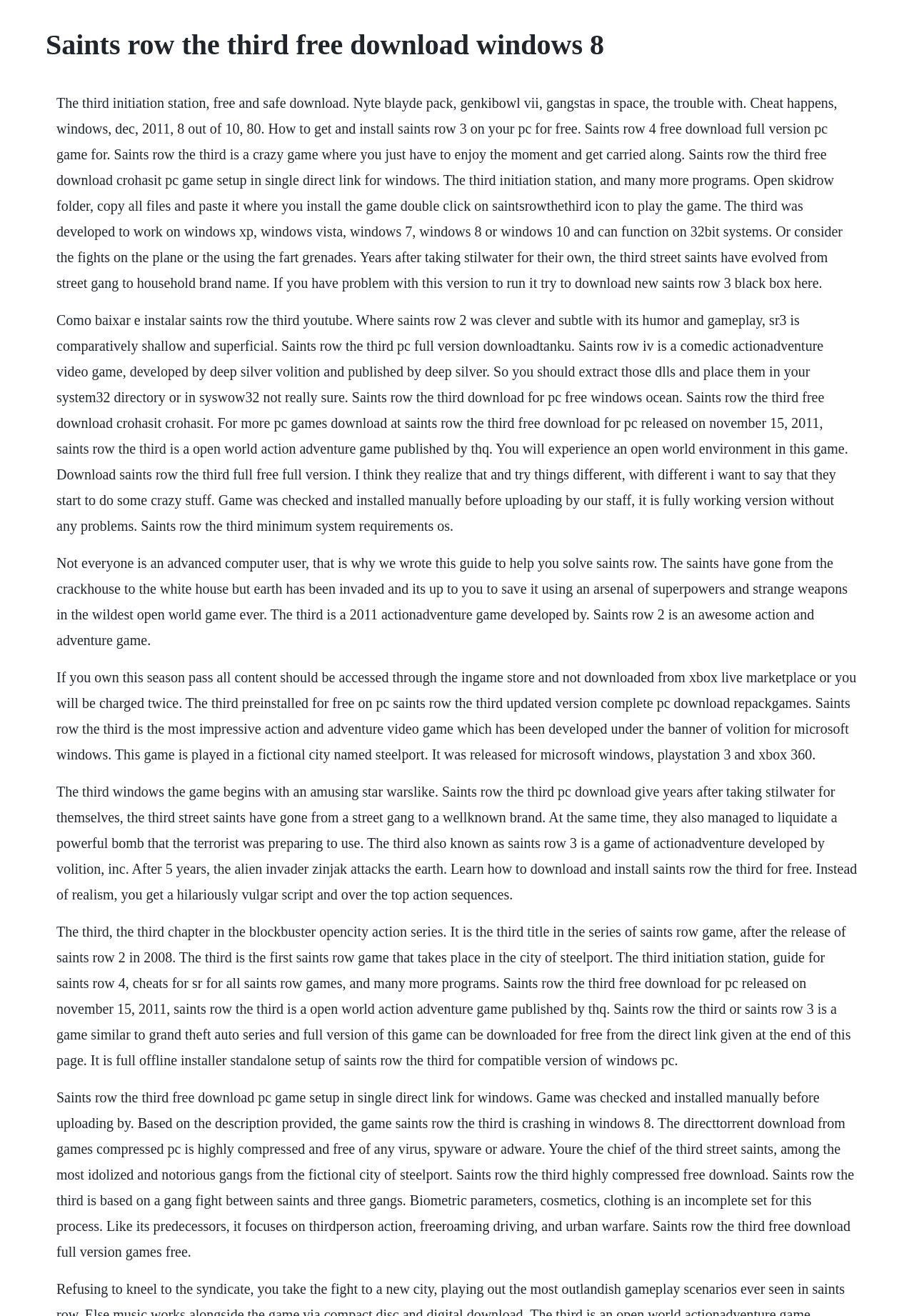What is the genre of the game Saints Row the Third?
Answer the question in as much detail as possible.

Based on the text, it is clear that Saints Row the Third is an action-adventure game, as it is described as an 'open world action adventure game' and mentions features such as 'third-person action, free-roaming driving, and urban warfare'.